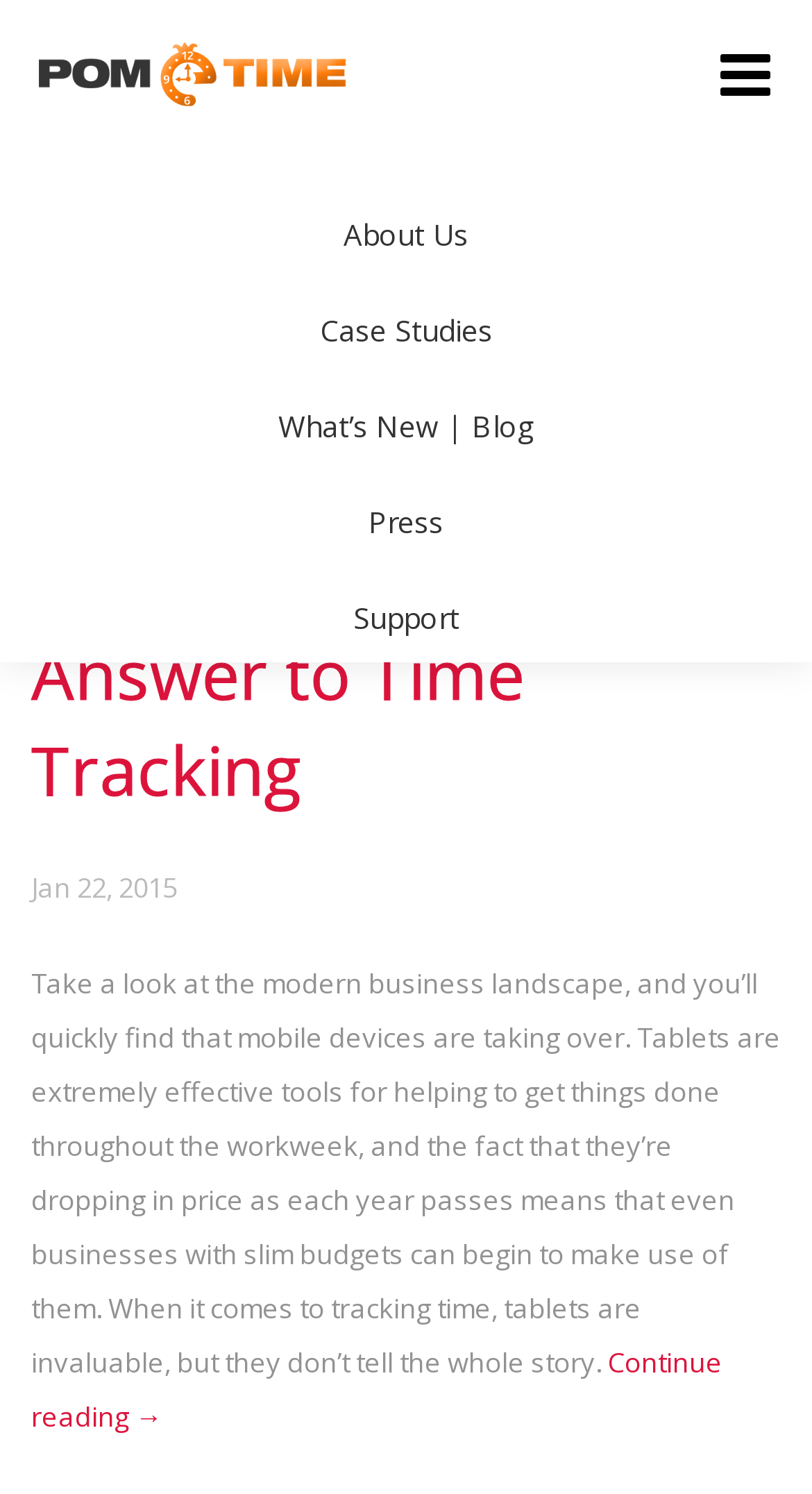What is the author's tone in the article?
Kindly answer the question with as much detail as you can.

The author's tone appears to be informative, as the article presents information about the use of tablets for time tracking in a neutral and objective manner, without expressing a clear opinion or emotion.